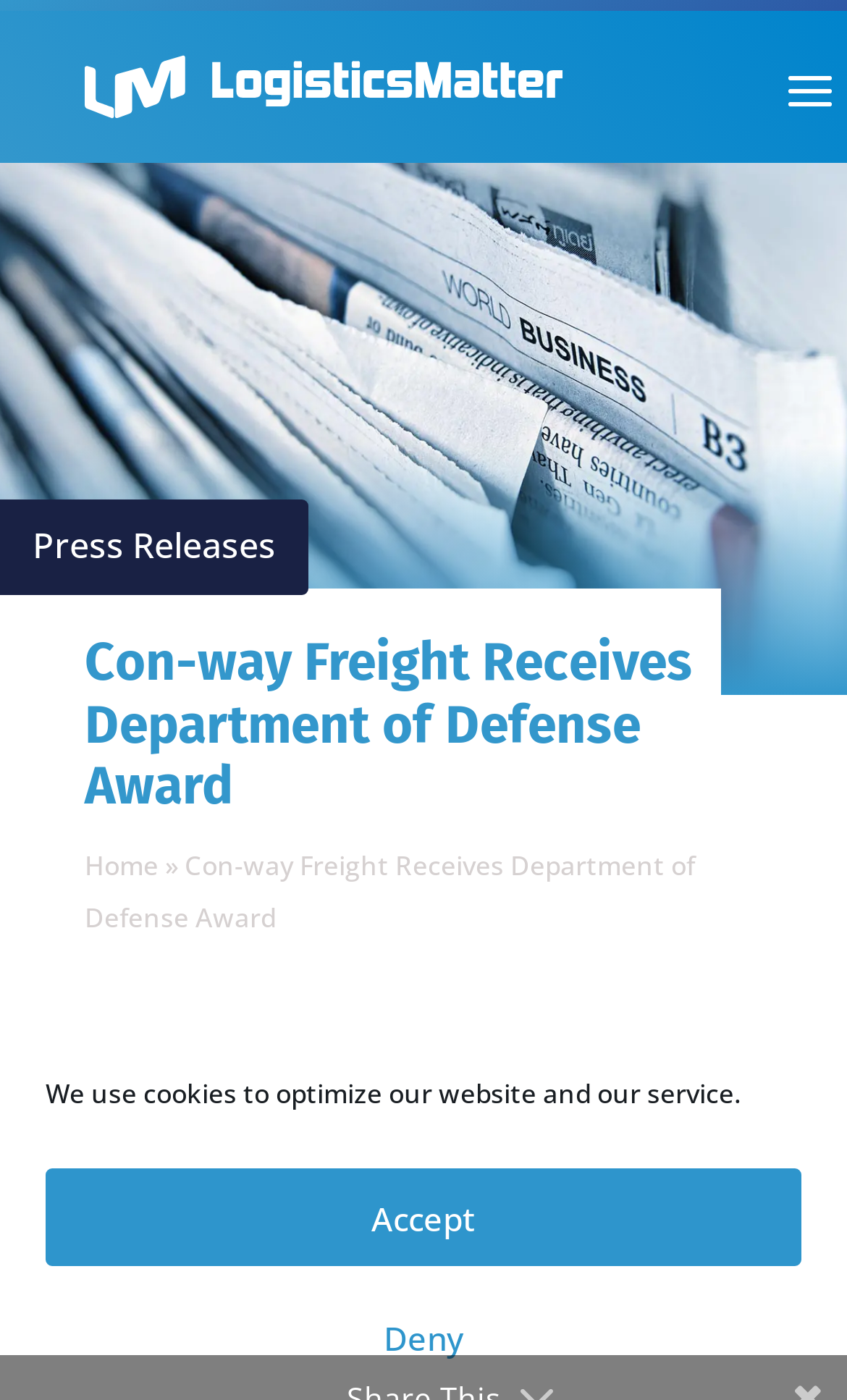Identify the bounding box of the UI element described as follows: "Accept". Provide the coordinates as four float numbers in the range of 0 to 1 [left, top, right, bottom].

[0.054, 0.835, 0.946, 0.904]